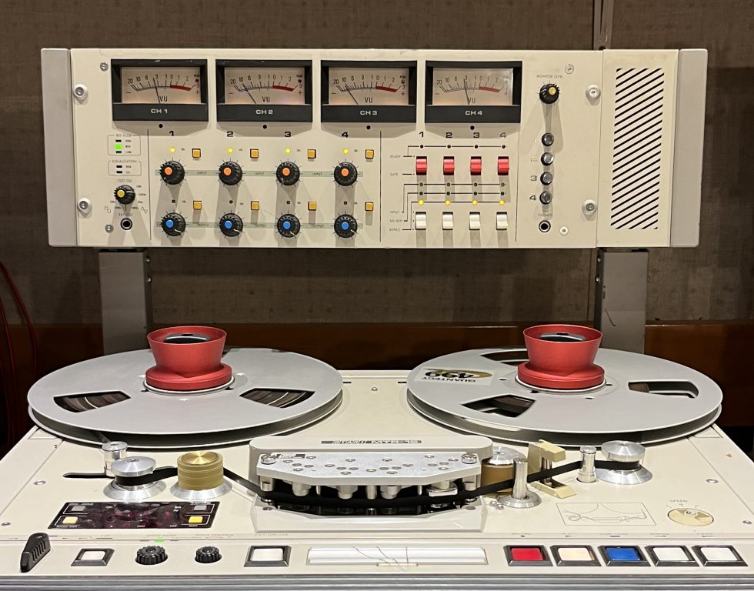Provide an in-depth description of all elements within the image.

This image showcases the Otari MTR12, a professional-grade 4-track reel-to-reel tape recorder, prominently displayed as part of a ¼" audio tape transfer service. The machine features multiple controls, including VU meters for monitoring audio levels, channel knobs for adjusting sound, and a variety of buttons for playback and recording functions. In the foreground, two reels are positioned, ready for audio tape processing. This device represents a significant aspect of audio archiving, favored for its ability to capture high-quality sound, particularly in home studios and professional recording environments. The Otari MTR12 is a classic piece of equipment, well-regarded in the realm of analog audio technology.